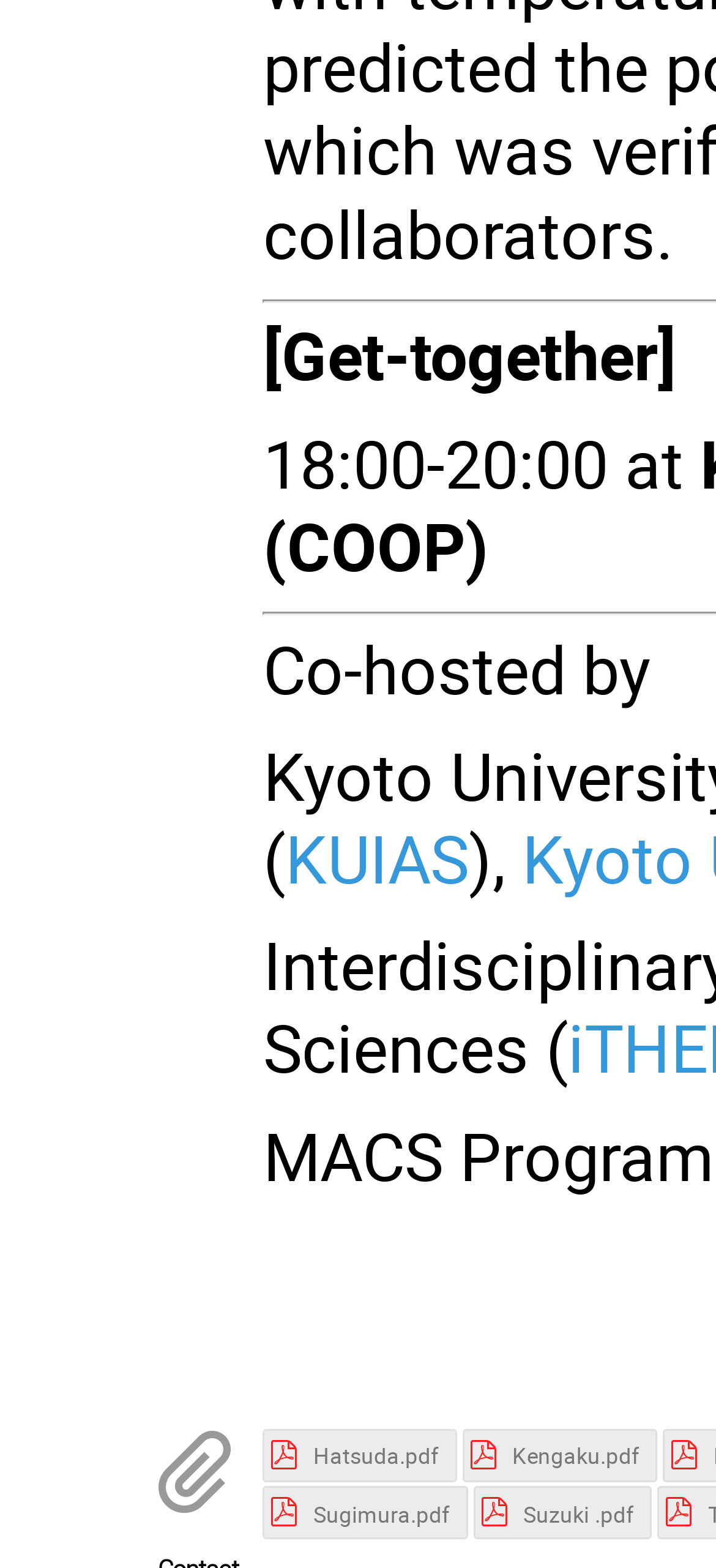Determine the bounding box coordinates (top-left x, top-left y, bottom-right x, bottom-right y) of the UI element described in the following text: Sugimura.pdf

[0.367, 0.948, 0.654, 0.982]